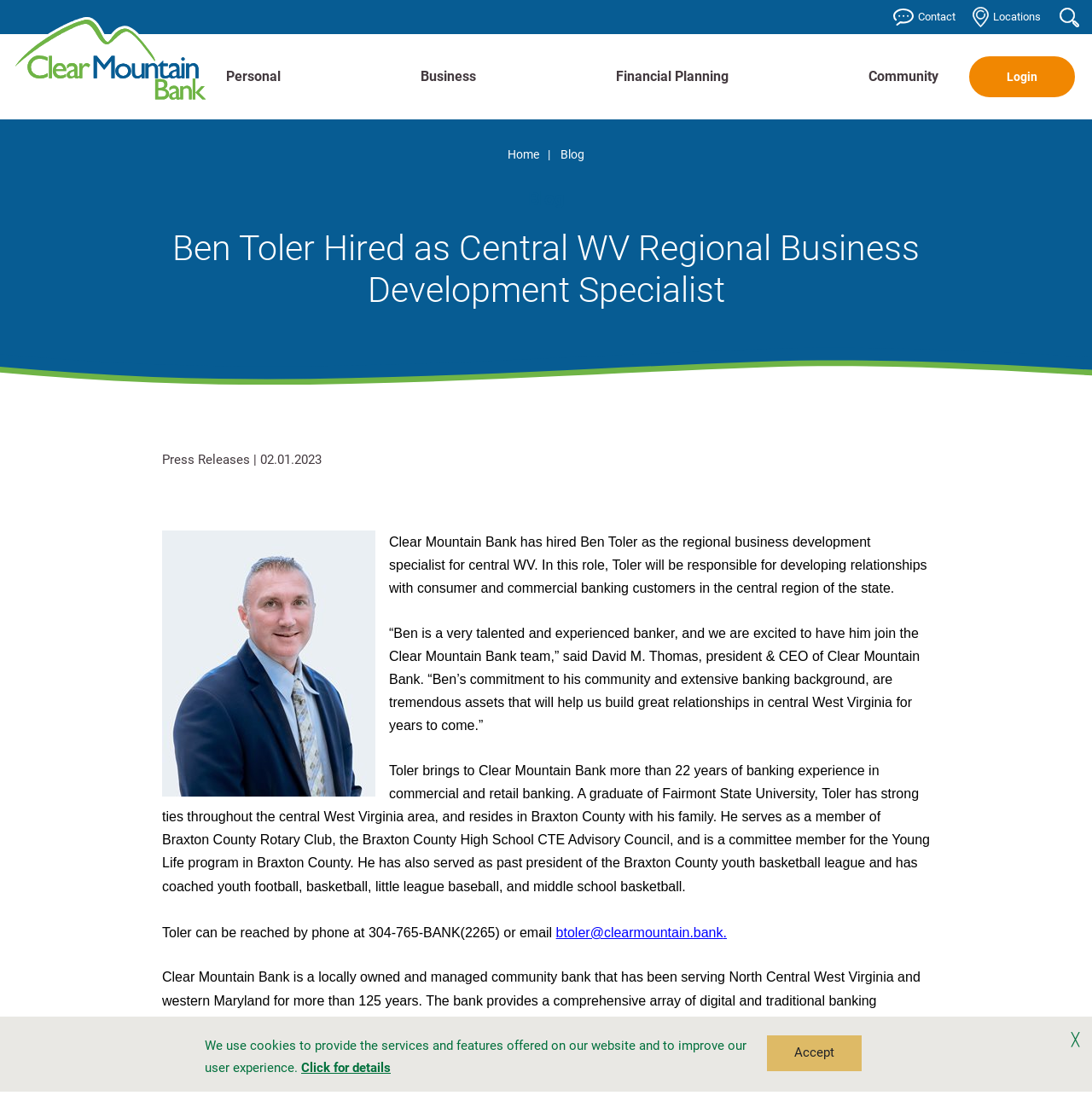Describe the webpage in detail, including text, images, and layout.

The webpage is about Ben Toler being hired as the Central WV Regional Business Development Specialist at Clear Mountain Bank. At the top of the page, there is a navigation menu with links to "Contact", "Locations", and a search button with a search icon. Below the navigation menu, there is a banner with the Clear Mountain Bank logo and a main menu navigation with links to "Personal", "Business", "Financial Planning", and "Community".

On the left side of the page, there is a heading that says "Blog" and a subheading that says "Ben Toler Hired as Central WV Regional Business Development Specialist". Below the heading, there is an image of Ben Toler and a paragraph of text that describes his new role at Clear Mountain Bank.

To the right of the image, there are several paragraphs of text that provide more information about Ben Toler's background and experience. There is also a quote from David M. Thomas, the president and CEO of Clear Mountain Bank, welcoming Ben Toler to the team.

Further down the page, there is more information about Ben Toler's experience and community involvement, as well as his contact information. At the bottom of the page, there is a paragraph of text that describes Clear Mountain Bank and its services, with a link to the bank's website.

In the bottom right corner of the page, there is a button to accept cookies and a link to learn more about the cookies used on the website.